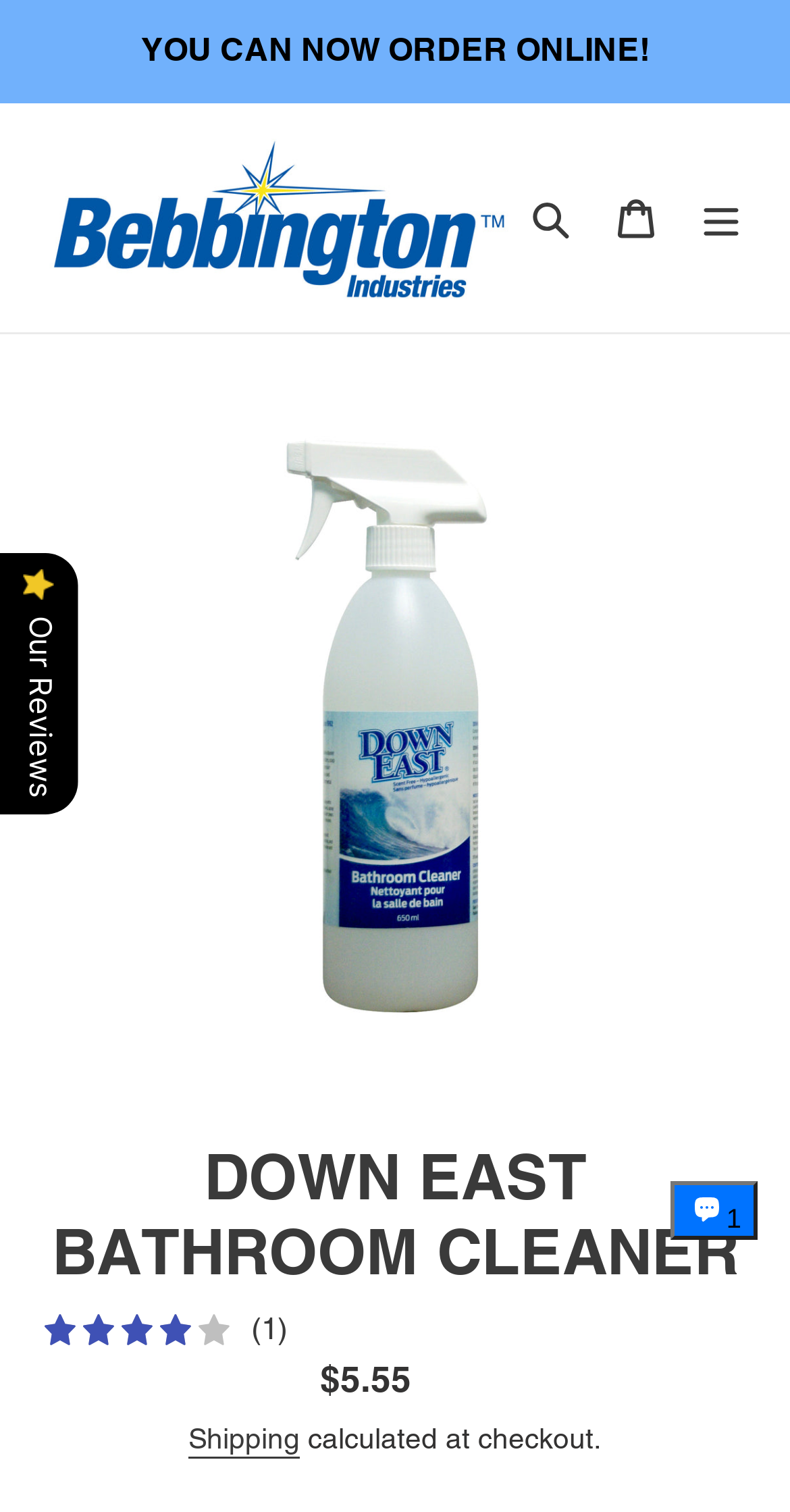What is the price of the product?
Please provide a detailed answer to the question.

I found the price of the product by looking at the description list detail section, where I saw the text 'Regular price' followed by the price '$5.55'.